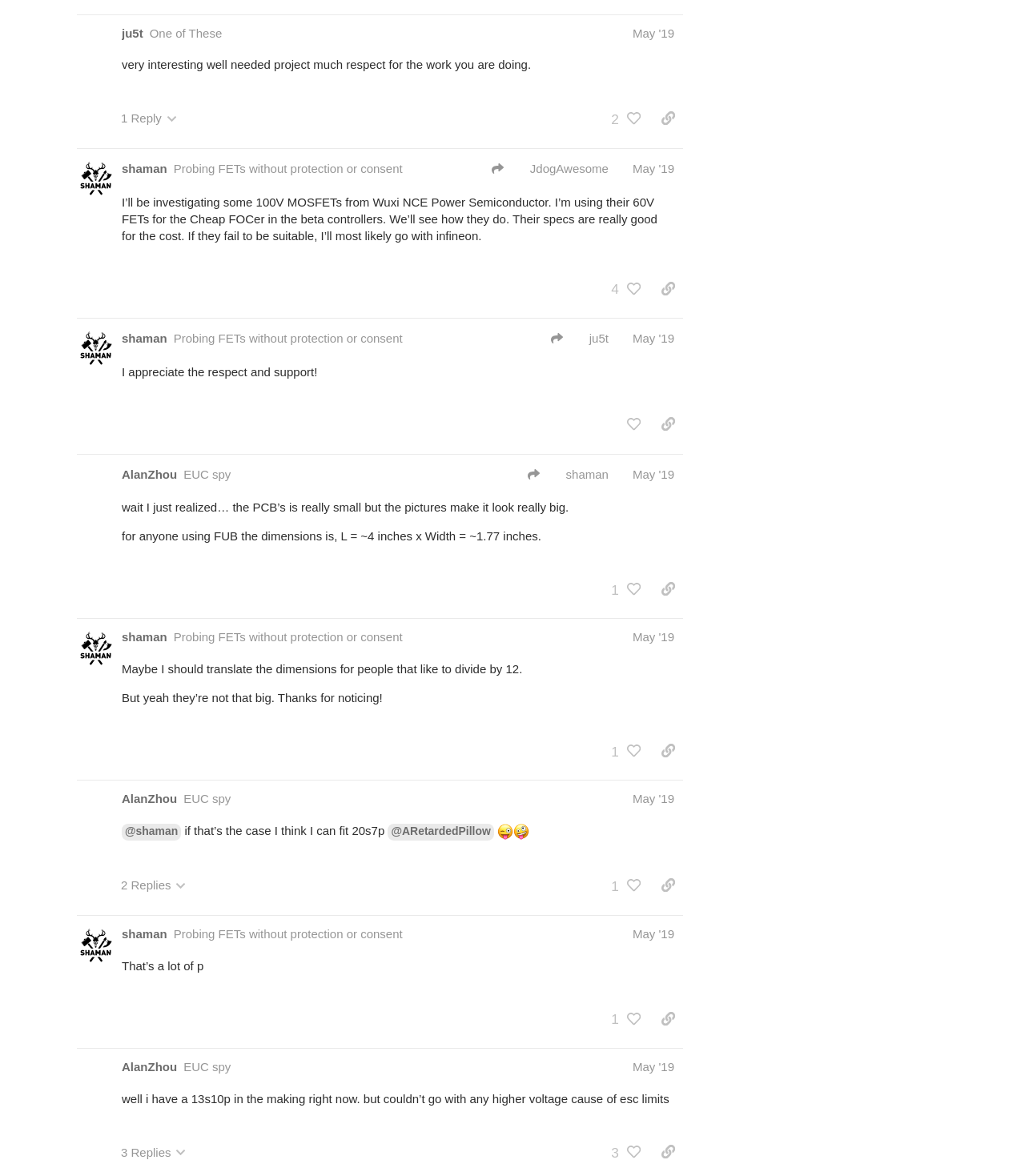Please identify the bounding box coordinates of the element's region that I should click in order to complete the following instruction: "Load the parent post". The bounding box coordinates consist of four float numbers between 0 and 1, i.e., [left, top, right, bottom].

[0.48, 0.135, 0.594, 0.152]